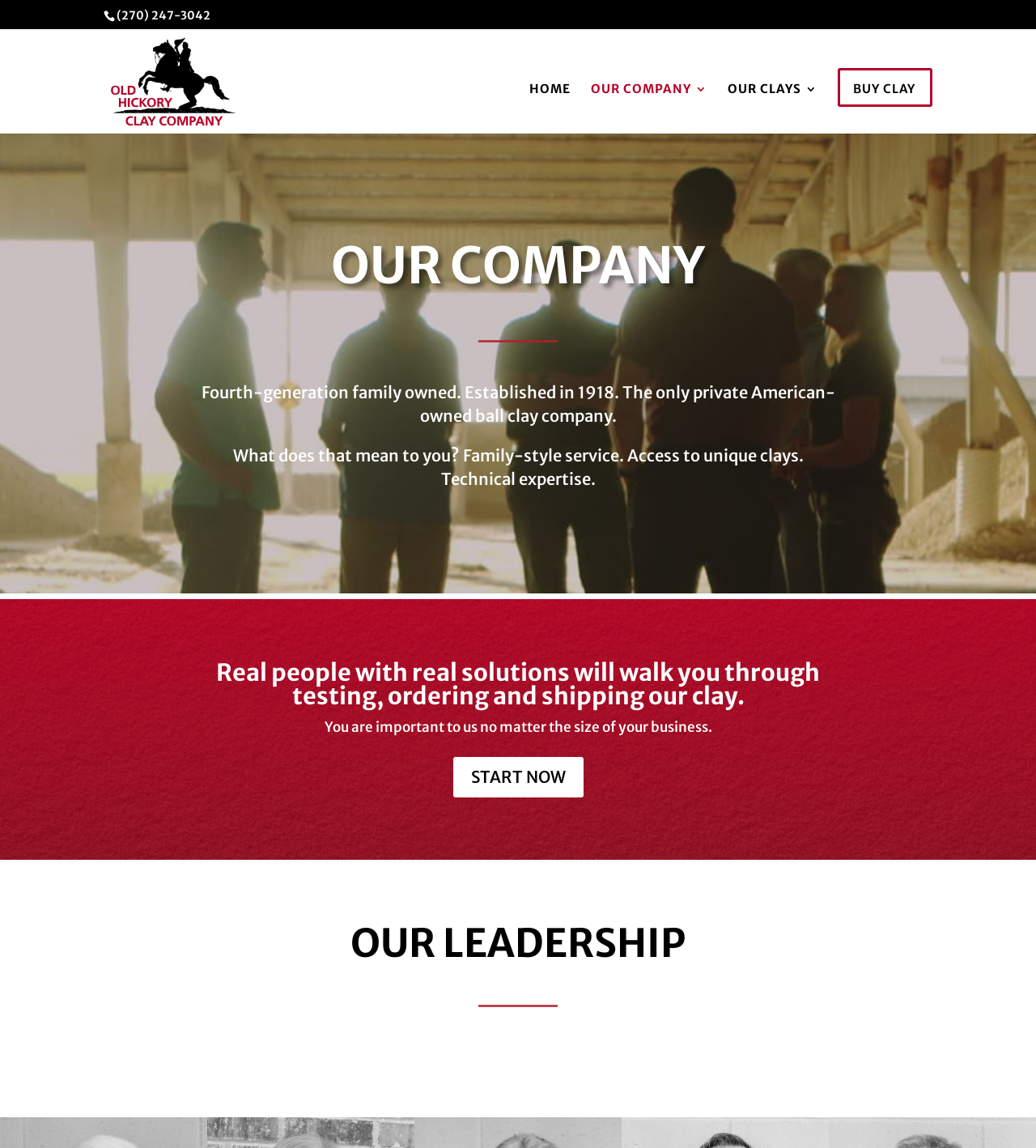Answer the question in one word or a short phrase:
What is the phone number on the webpage?

(270) 247-3042